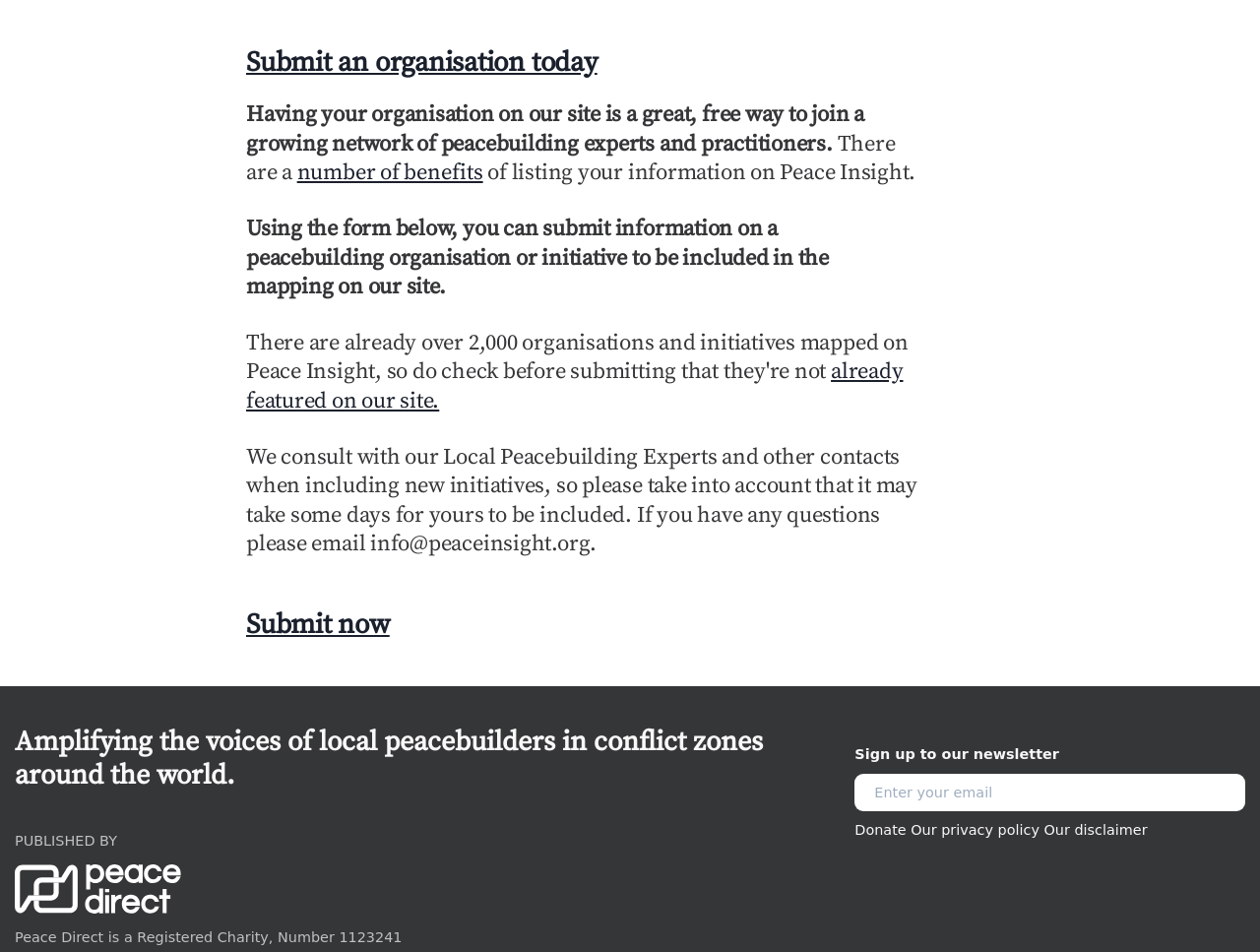What is the purpose of the form on the webpage?
Answer the question with as much detail as possible.

The form on the webpage is used to submit information on a peacebuilding organisation or initiative to be included in the mapping on the website, as stated in the StaticText element with ID 273.